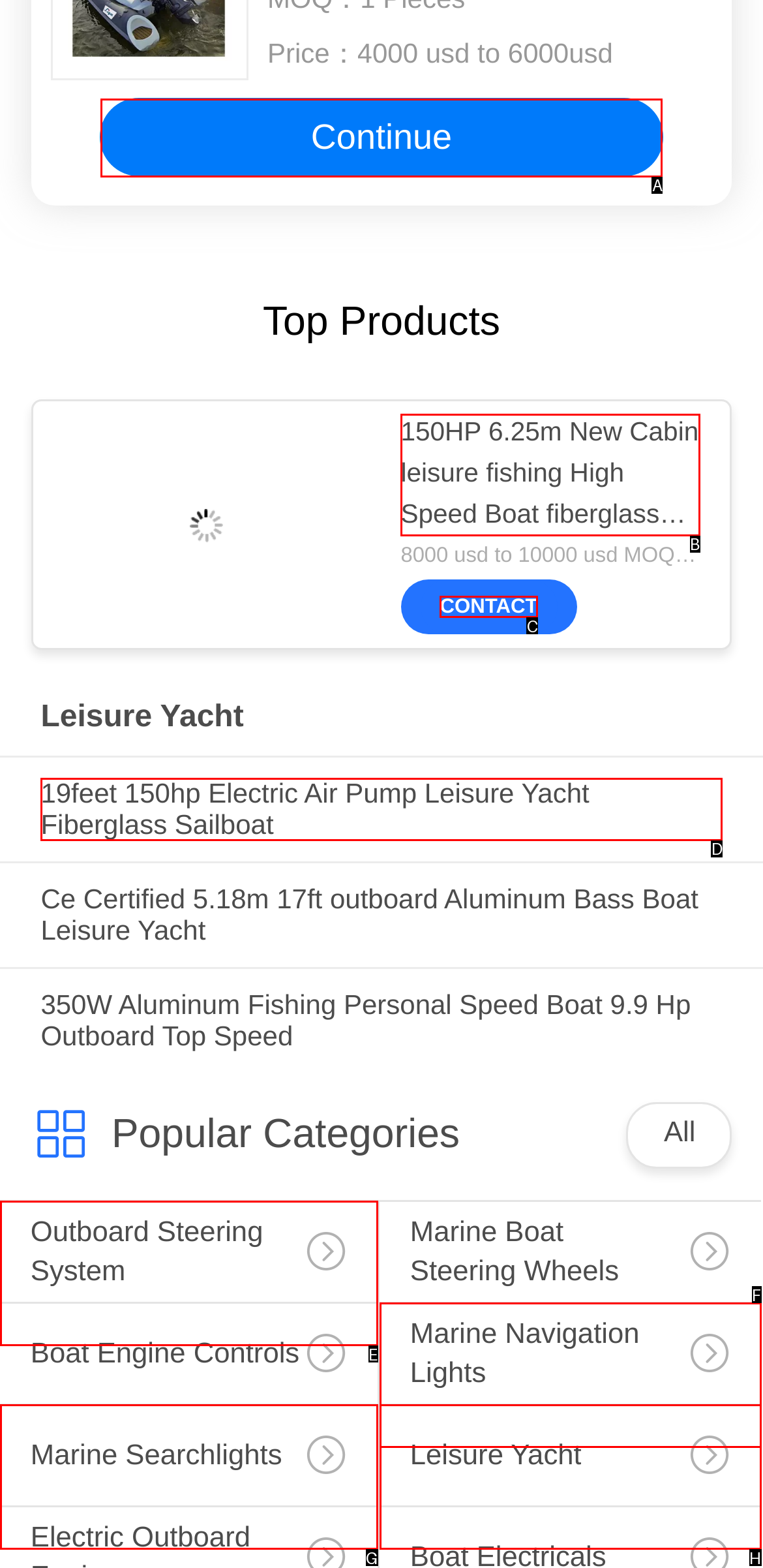Given the description: Marine Searchlights, select the HTML element that best matches it. Reply with the letter of your chosen option.

G